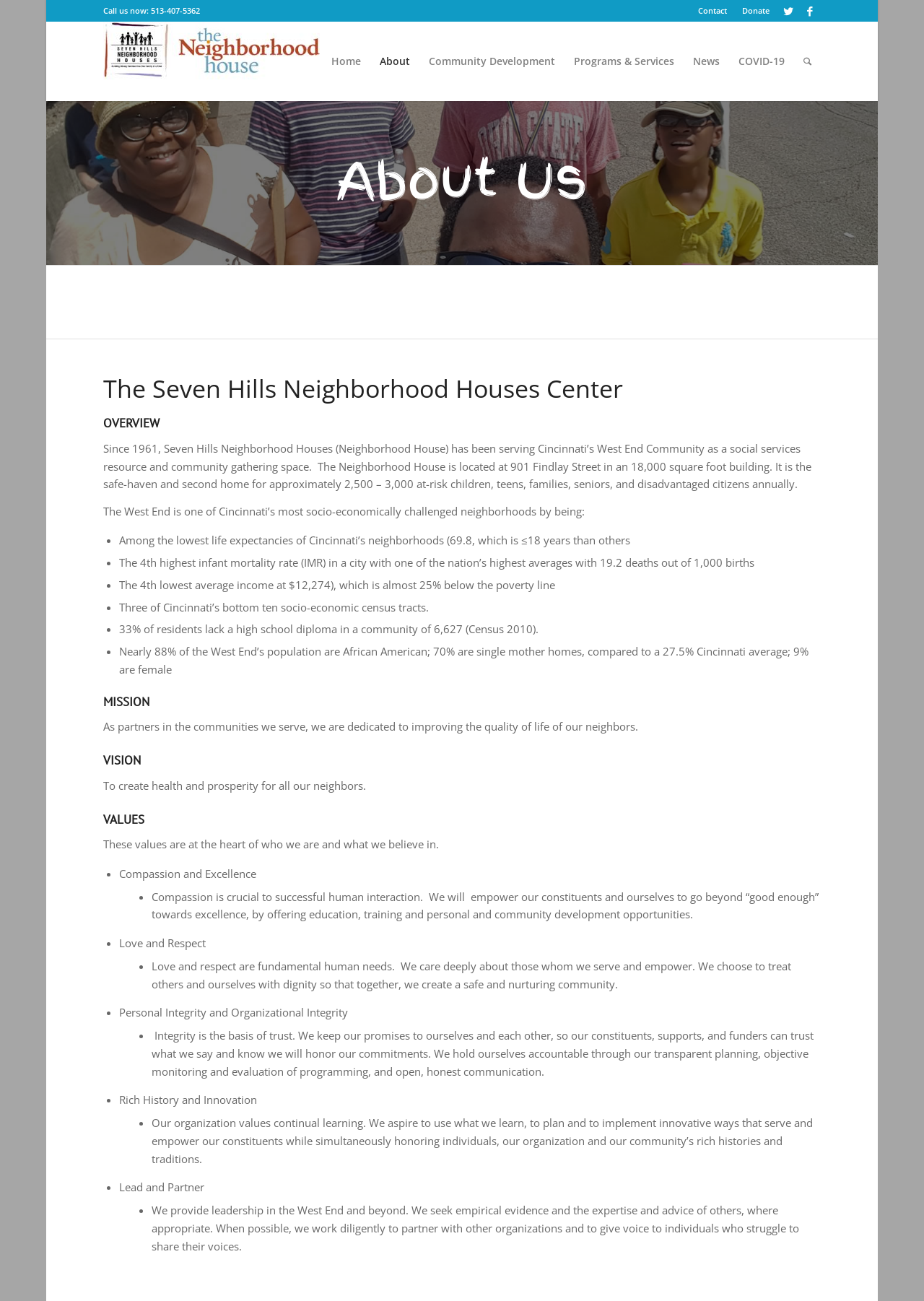Please identify the bounding box coordinates of where to click in order to follow the instruction: "Click the 'Donate' link".

[0.803, 0.0, 0.833, 0.016]